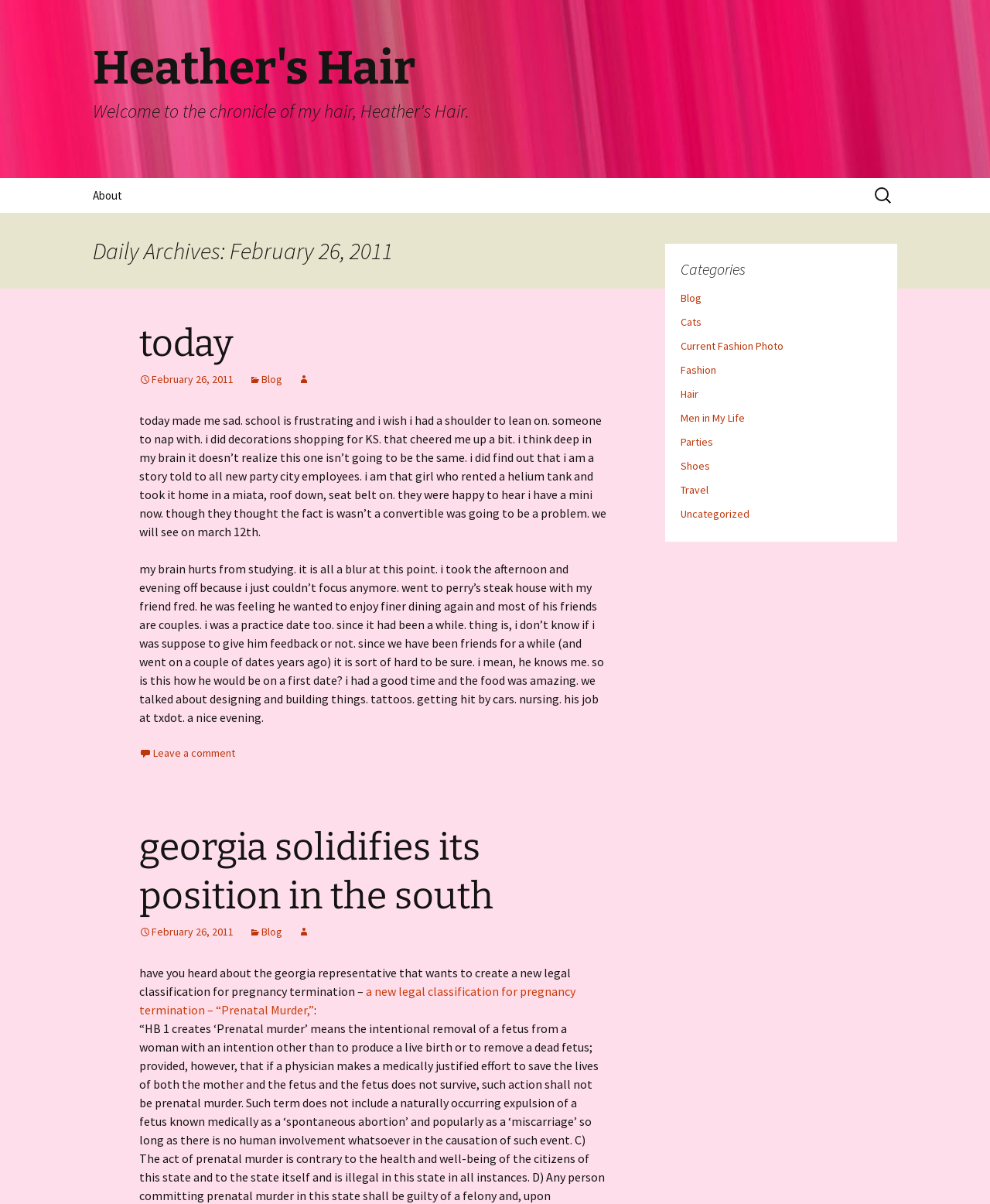What is the date of the first blog post?
Answer with a single word or phrase, using the screenshot for reference.

February 26, 2011